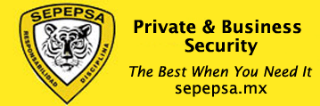Describe all elements and aspects of the image.

The image showcases an advertisement for SEPEPSA, a security service in Puerto Vallarta. The design features a bold yellow background that emphasizes the company's commitment to safety and reliability. Prominently displayed is the SEPEPSA logo, which includes a stylized tiger, symbolizing strength and vigilance. Below the logo, the text reads "Private & Business Security," highlighting the range of services offered. The tagline, "The Best When You Need It," conveys a sense of urgency and dependability. For more information or to access their services, the website "sepepsa.mx" is also included. This advertisement is part of the wider promotional efforts aimed at ensuring safety for residents and visitors in the region.